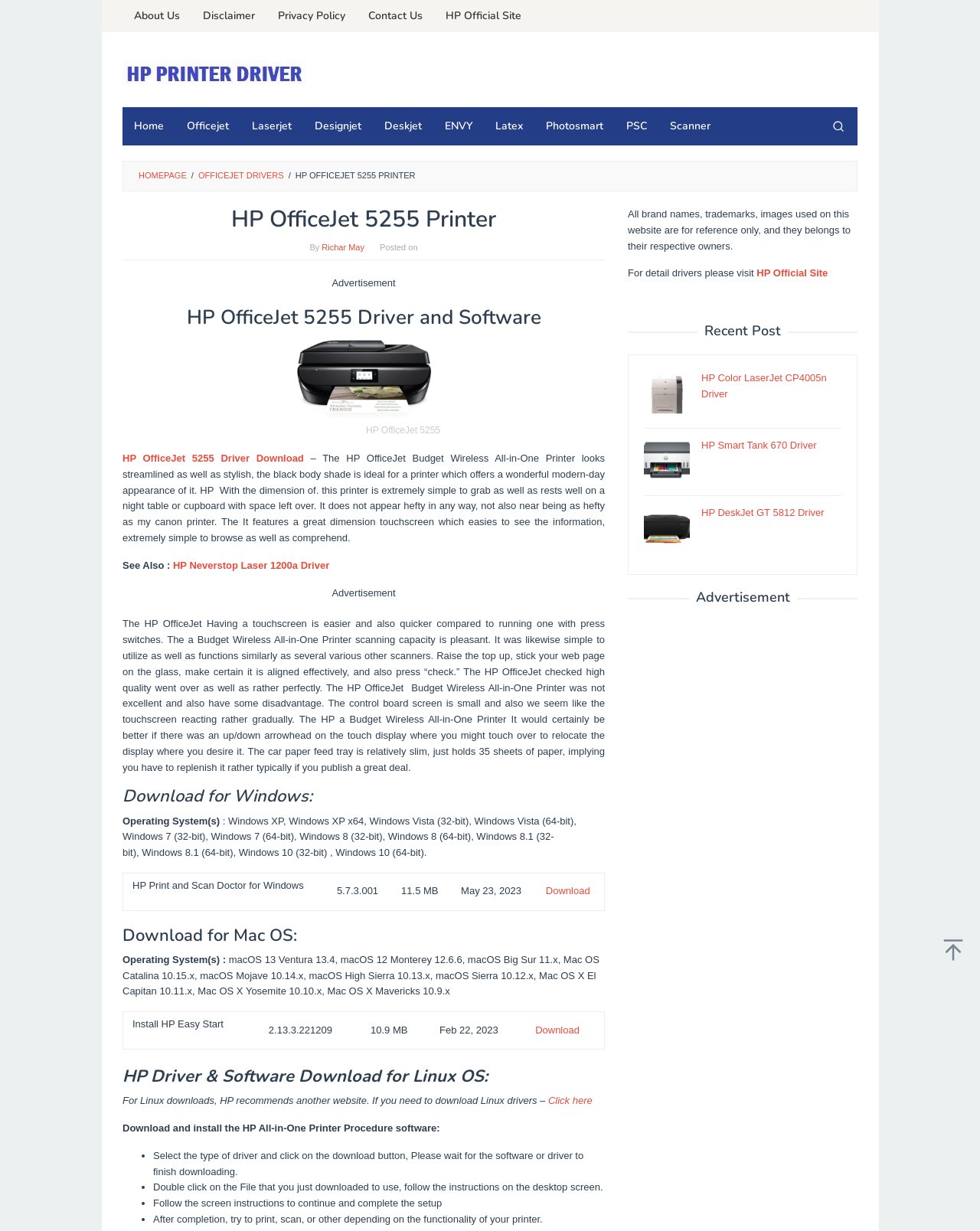Identify the bounding box coordinates of the clickable region required to complete the instruction: "Contact Path2Innovate". The coordinates should be given as four float numbers within the range of 0 and 1, i.e., [left, top, right, bottom].

None